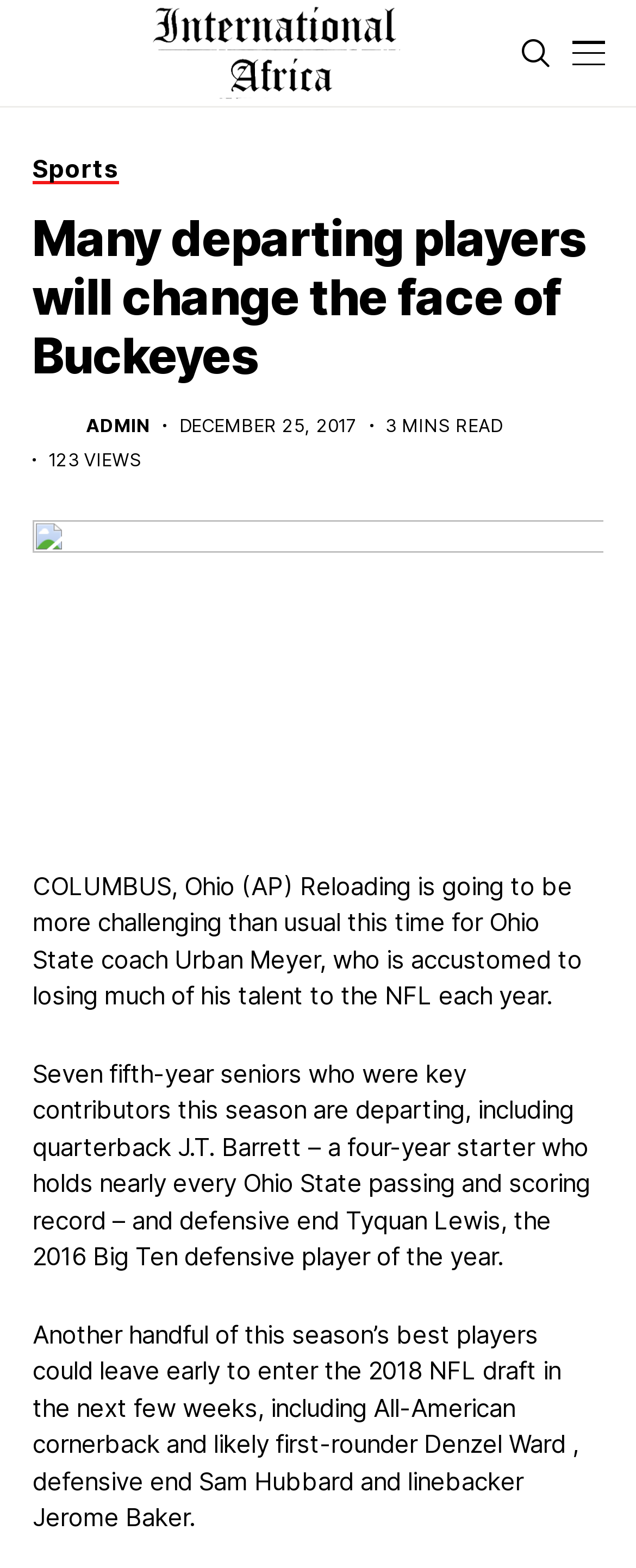How many minutes does it take to read the article?
Respond to the question with a single word or phrase according to the image.

3 MINS